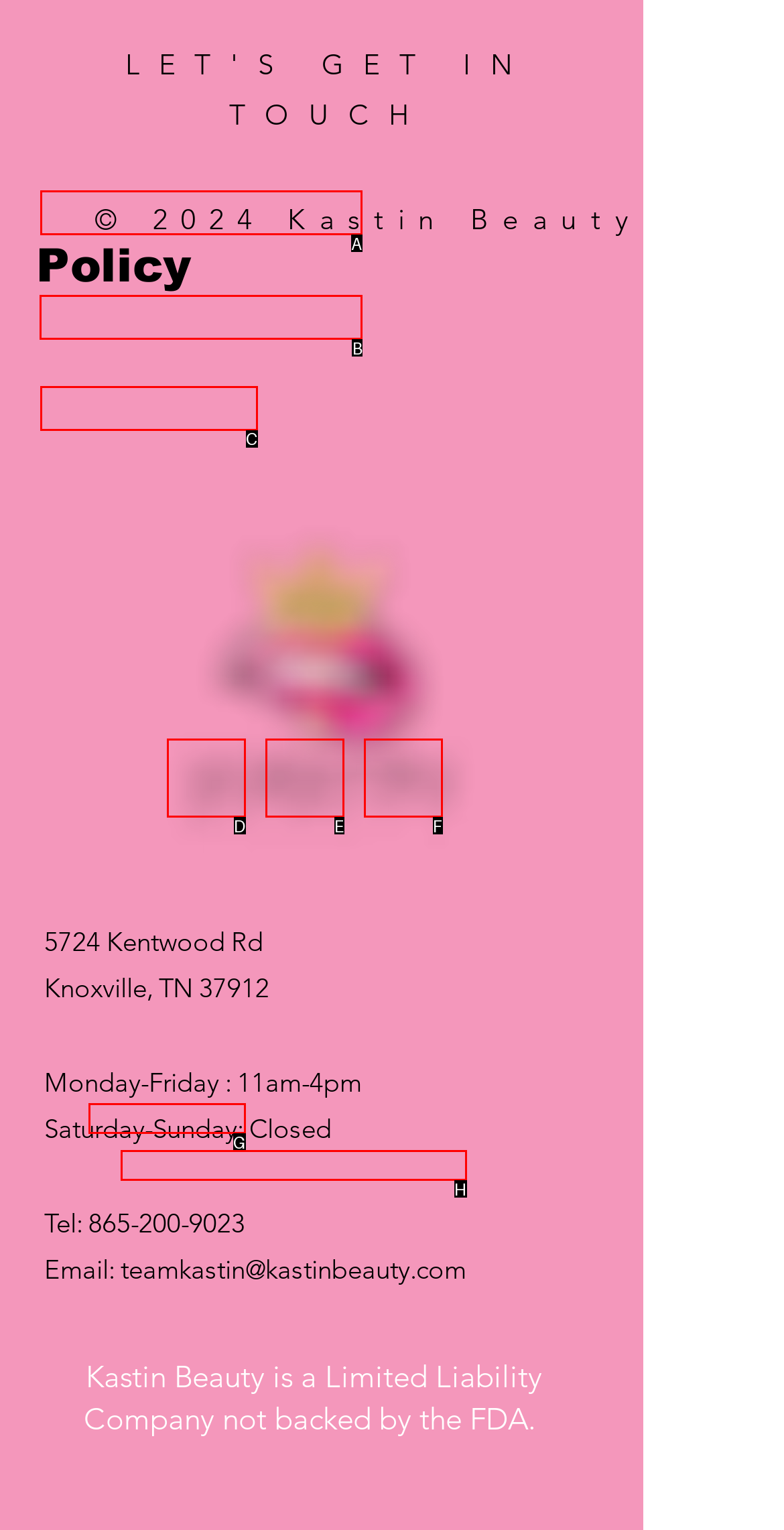Point out the correct UI element to click to carry out this instruction: View Shipping & Returns policy
Answer with the letter of the chosen option from the provided choices directly.

B